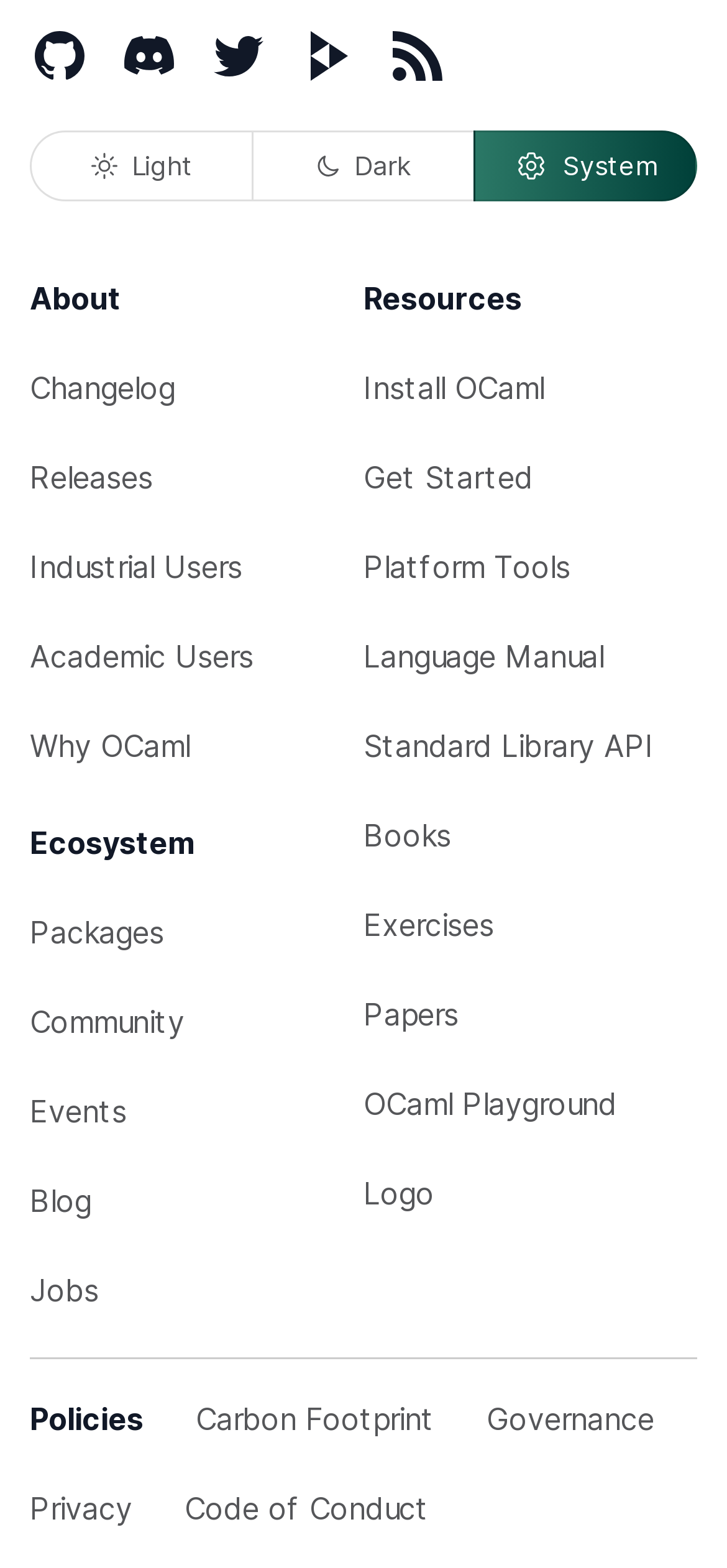How many categories are available under Resources?
Based on the visual information, provide a detailed and comprehensive answer.

I counted the number of links available under the Resources category, which are Install OCaml, Get Started, Platform Tools, Language Manual, Standard Library API, Books, Exercises, Papers, OCaml Playground, and Logo, totaling 10 links.